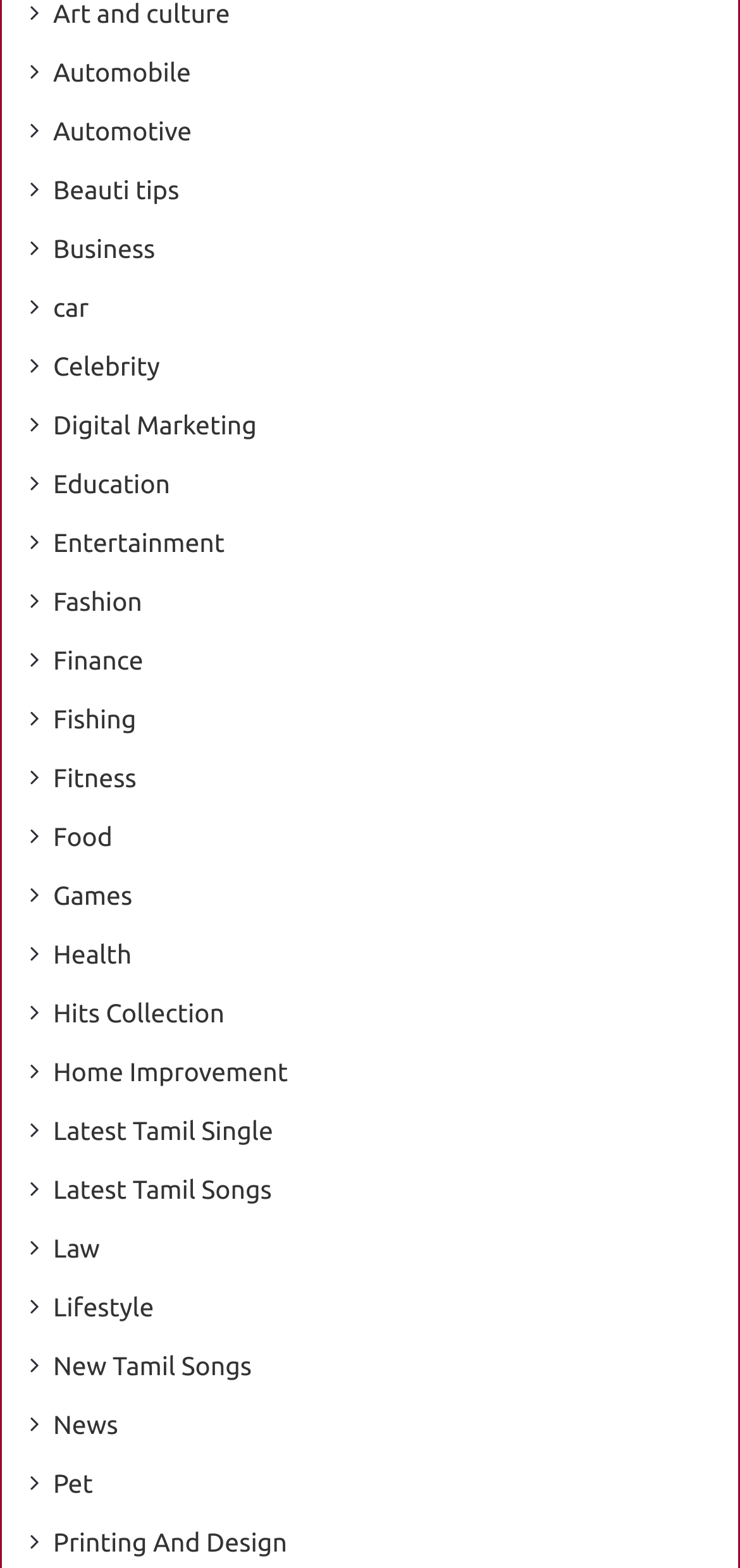Using the details from the image, please elaborate on the following question: How many categories are available on this webpage?

I counted the number of links on the webpage, and there are 30 categories available, ranging from Automobile to Printing And Design.